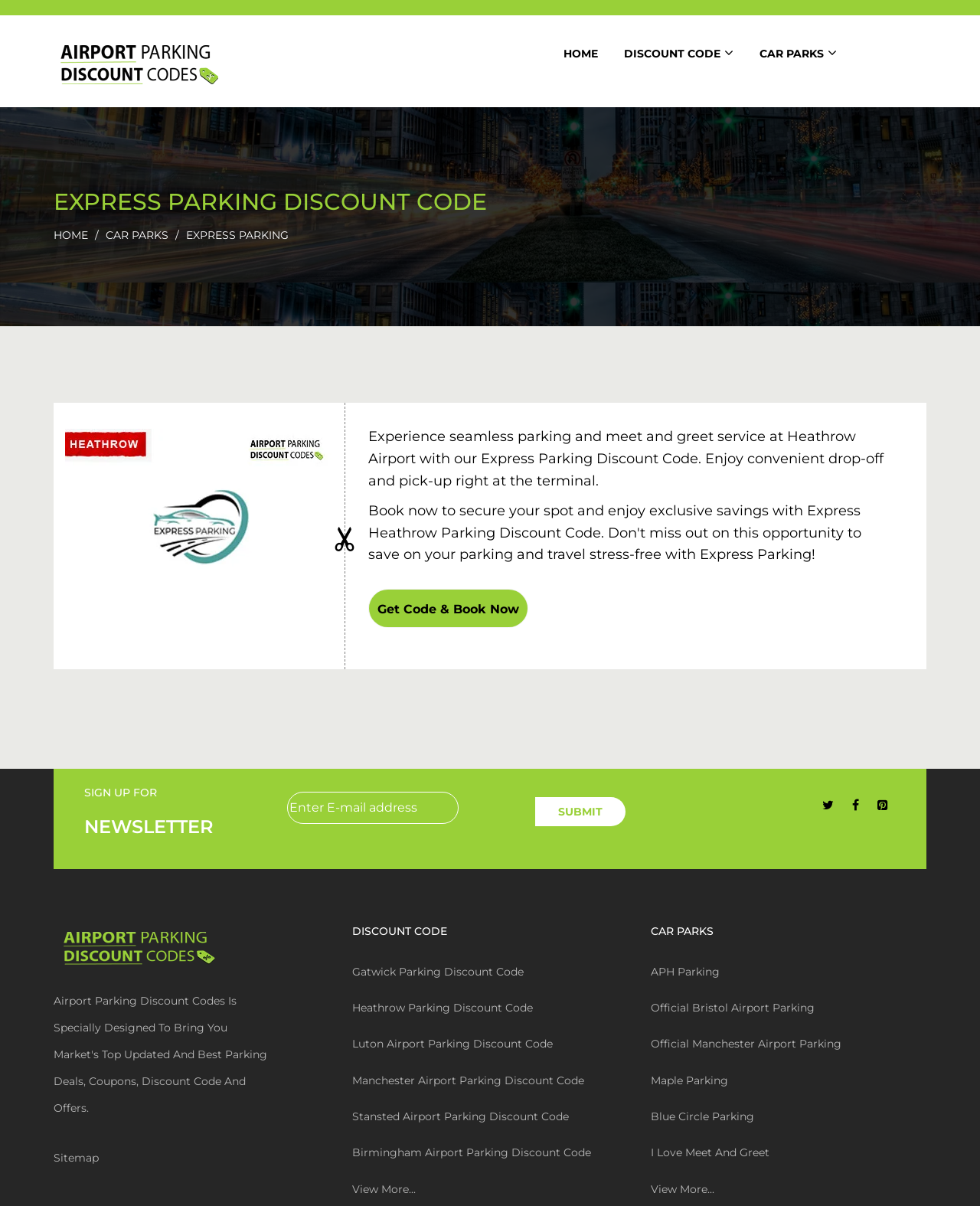Write an extensive caption that covers every aspect of the webpage.

The webpage is about Express Parking Discount Codes, with a focus on Heathrow Airport. At the top left, there is a site logo, accompanied by a navigation menu with links to "HOME", "DISCOUNT CODE", and "CAR PARKS". Below the navigation menu, there is a prominent heading "EXPRESS PARKING DISCOUNT CODE" that spans almost the entire width of the page.

On the left side, there is a column with links to "HOME", "CAR PARKS", and "EXPRESS PARKING", which appears to be a secondary navigation menu. Below this column, there is a figure with an image related to Express Parking Heathrow discount code.

The main content area is on the right side, where there is a brief introduction to Express Parking's services, including a meet and greet service at Heathrow Airport. There is a call-to-action to book now and secure a spot with exclusive savings. Below this, there are links to "Heathrow Parking Discount Code" and "SUPEROFFER Get Code & Book Now".

Further down, there is a section to sign up for a newsletter, with a heading "SIGN UP FOR NEWSLETTER" and a textbox to enter an email address. There is also a "SUBMIT" button.

At the bottom of the page, there are more links to various airport parking discount codes, including Gatwick, Luton, Manchester, Stansted, and Birmingham. There is also a section for car parks, with links to different parking services such as APH Parking, Official Bristol Airport Parking, and Maple Parking.

Throughout the page, there are several images, including the site logo, an image related to Express Parking Heathrow discount code, and an image for the coupon link.